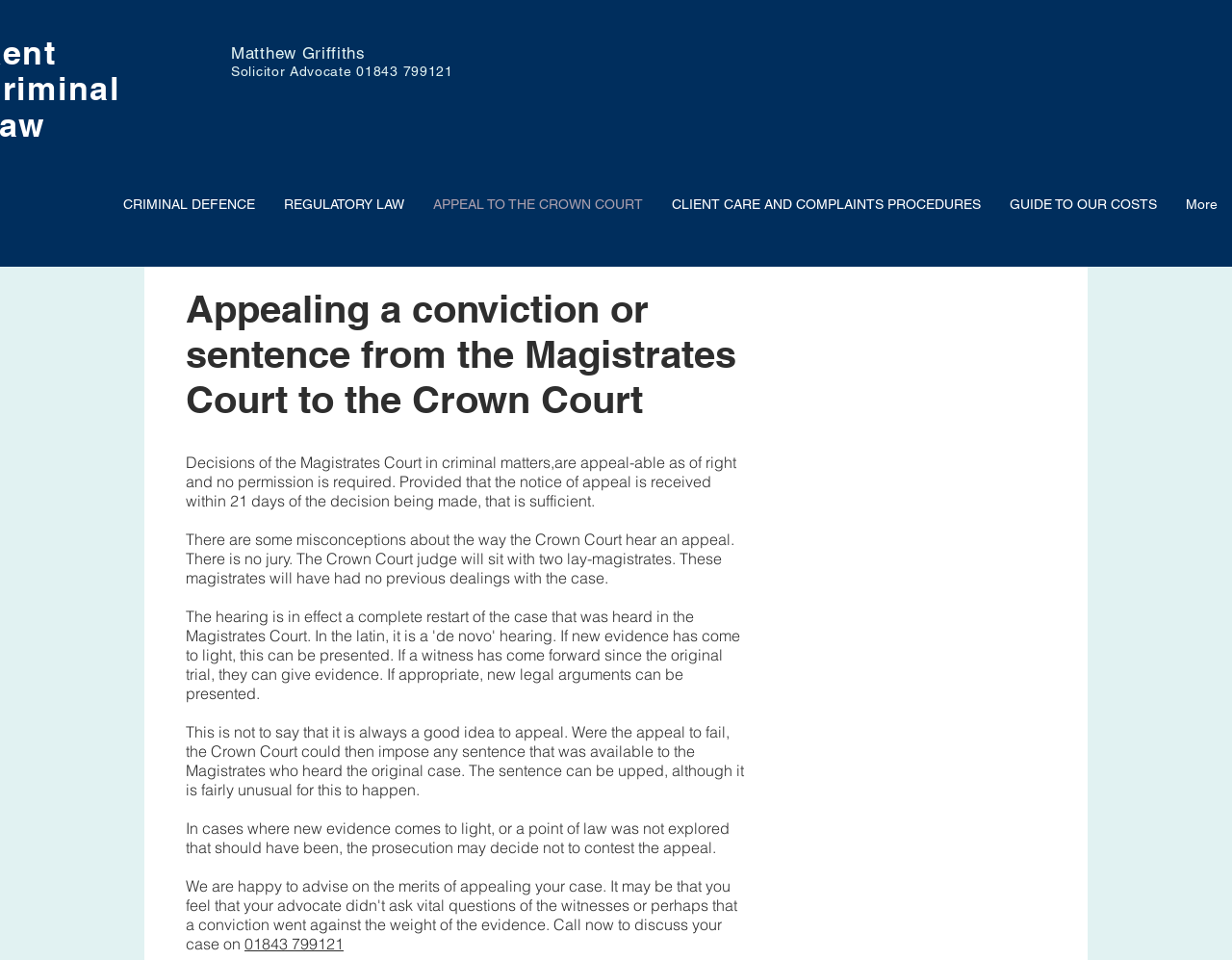Please find the bounding box coordinates of the element that must be clicked to perform the given instruction: "Call 01843 799121 for more information". The coordinates should be four float numbers from 0 to 1, i.e., [left, top, right, bottom].

[0.198, 0.973, 0.279, 0.993]